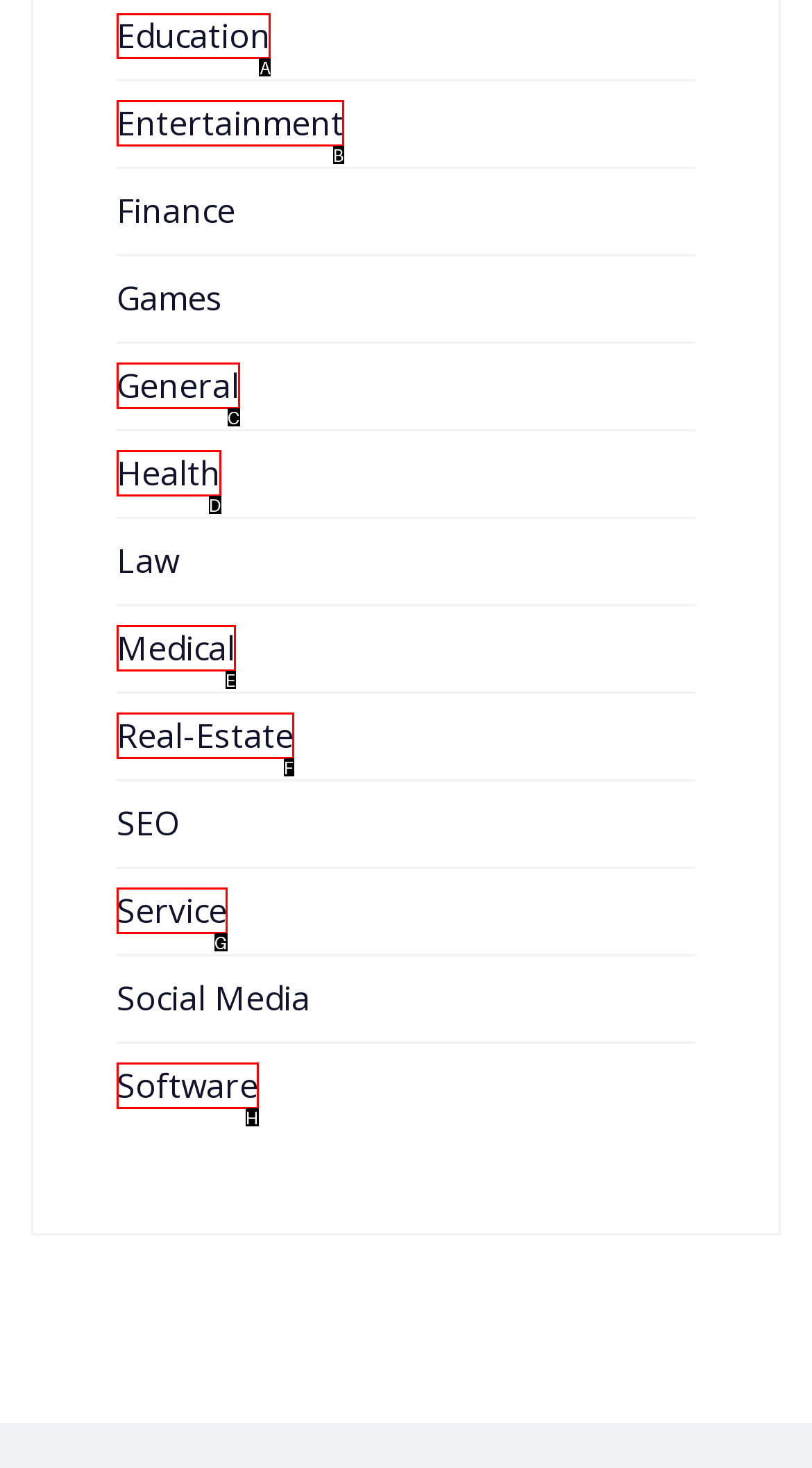Tell me which one HTML element I should click to complete the following instruction: Browse Education
Answer with the option's letter from the given choices directly.

A